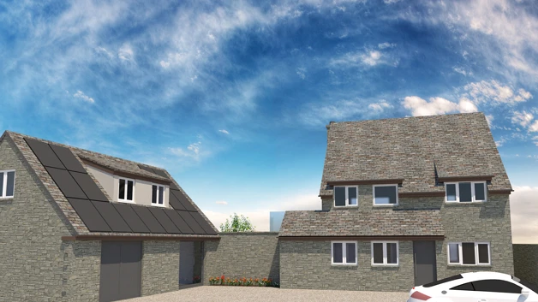Provide an in-depth description of all elements within the image.

The image features a stylish architectural rendering of a single-storey extension and garage conversion in Langton Matravers. The design showcases a contemporary approach, emphasizing the use of Purbeck stone for the external walls, harmonizing with the natural surroundings. A unique element is the garage, which incorporates a modern roof with solar panels, enhancing sustainability. The overall structure features multiple windows that allow ample natural light, while a picturesque sky adds a serene backdrop, highlighting the project’s integration with the environment. This visual represents a thoughtful blend of functionality and aesthetic appeal, aimed at providing upgraded living spaces, including an en suite and additional bedrooms.